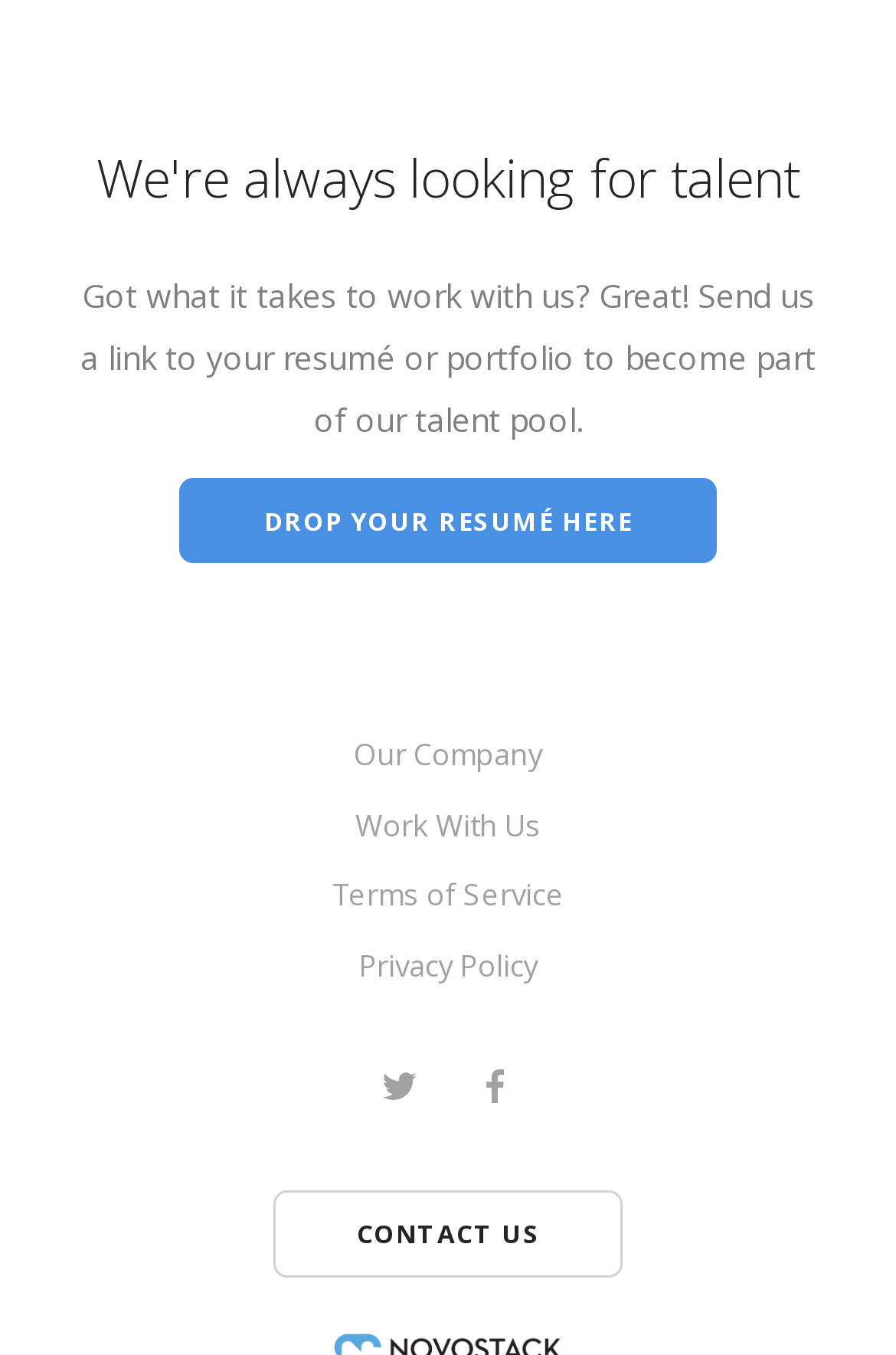Respond to the question below with a single word or phrase: How can I apply to work with the company?

Send resume or portfolio